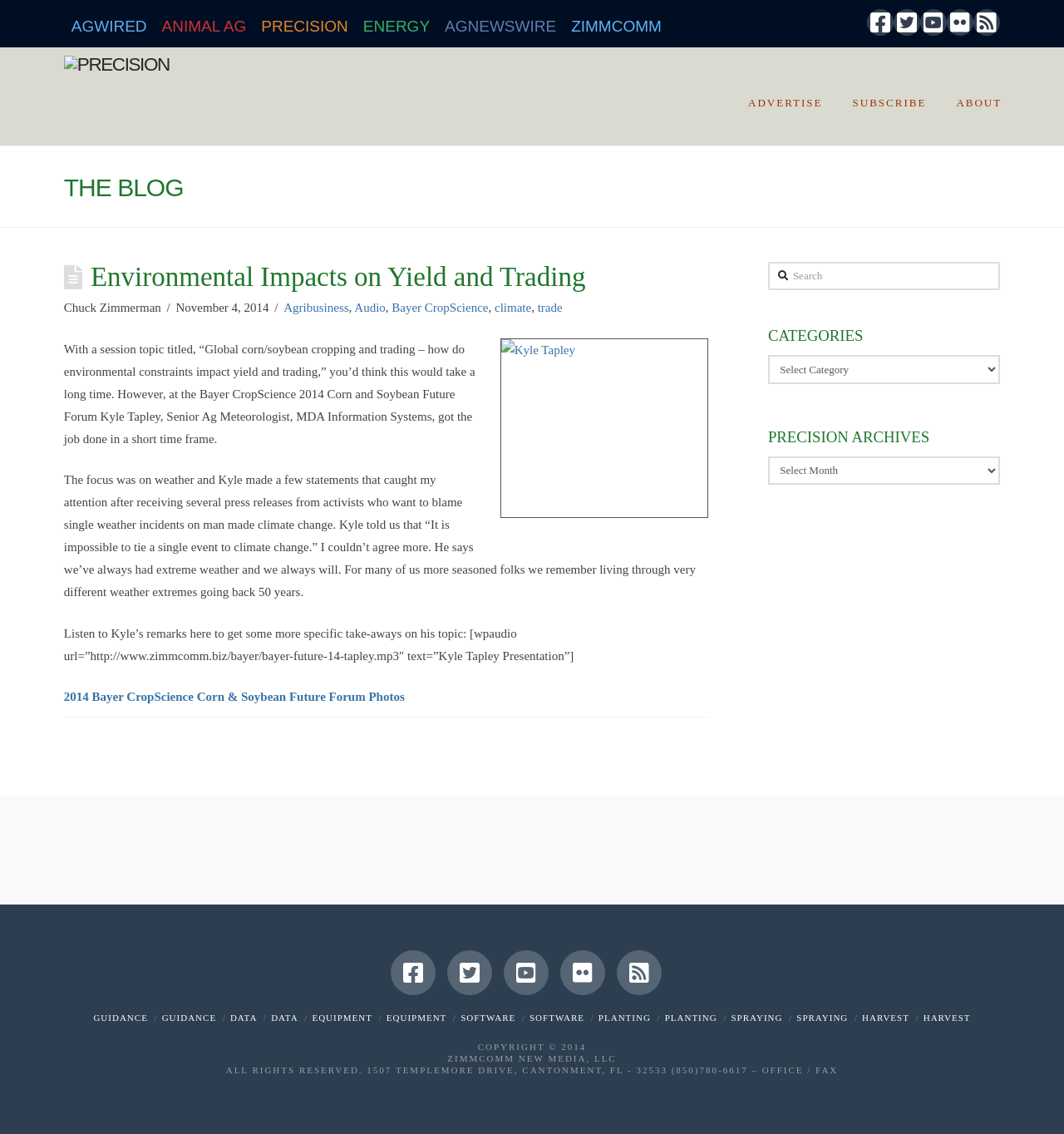Find the bounding box coordinates of the element to click in order to complete this instruction: "Search for something". The bounding box coordinates must be four float numbers between 0 and 1, denoted as [left, top, right, bottom].

[0.722, 0.231, 0.94, 0.256]